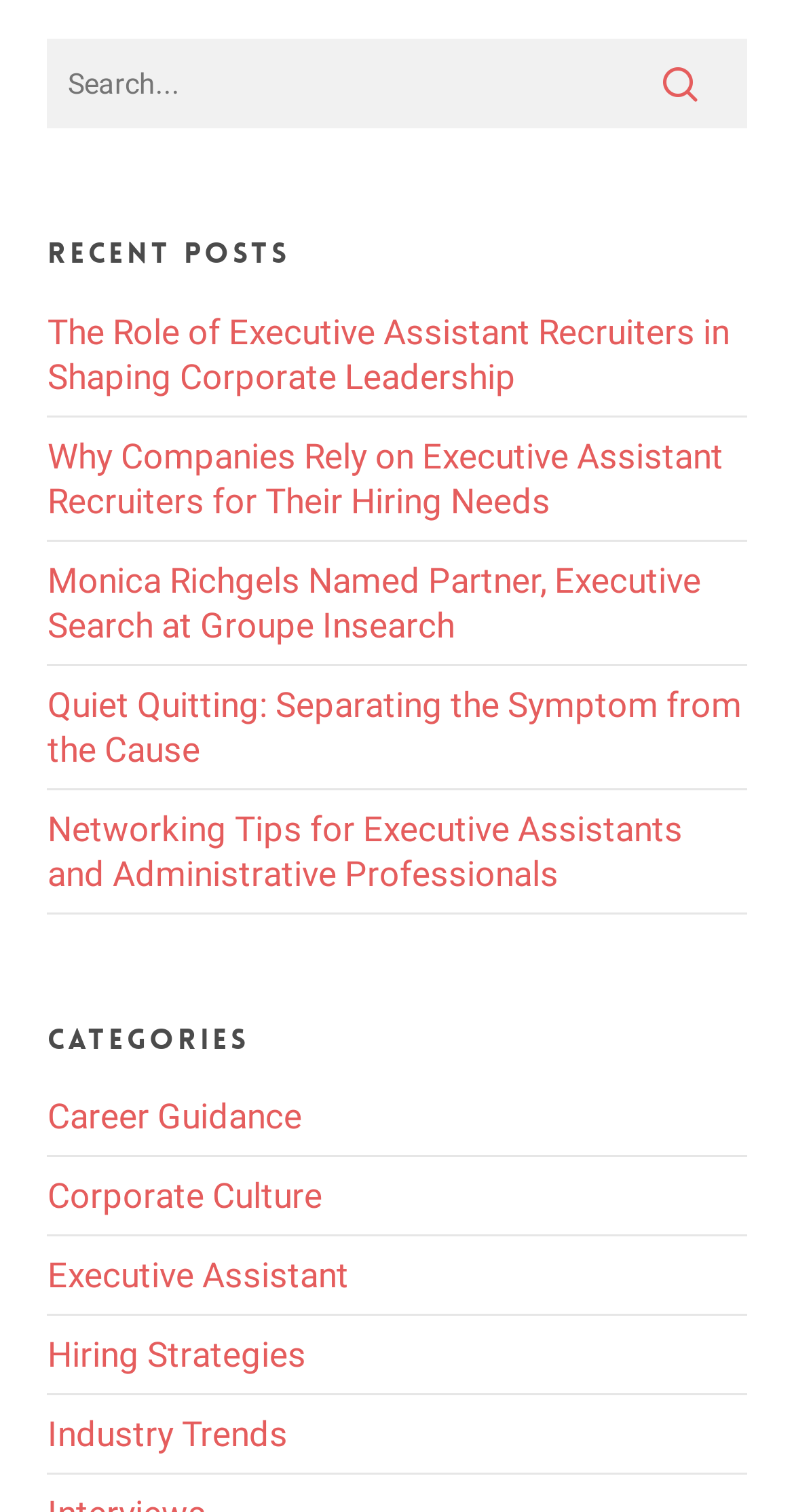Using the information in the image, give a detailed answer to the following question: How many categories are there?

I counted the number of categories listed, which are 'Career Guidance', 'Corporate Culture', 'Executive Assistant', 'Hiring Strategies', 'Industry Trends', and found that there are 6 categories in total.